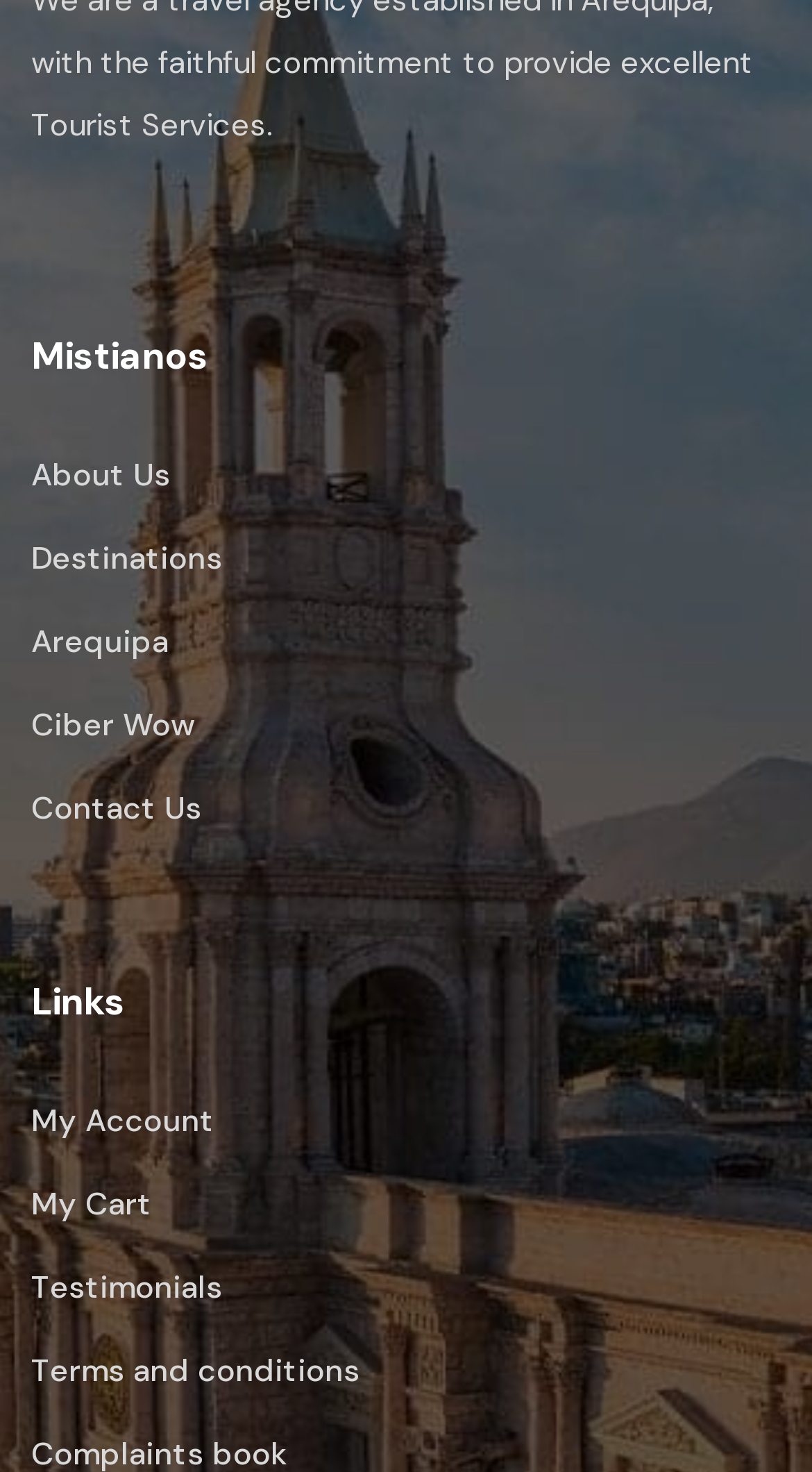Answer the question in a single word or phrase:
What is the last link in the bottom section?

Terms and conditions